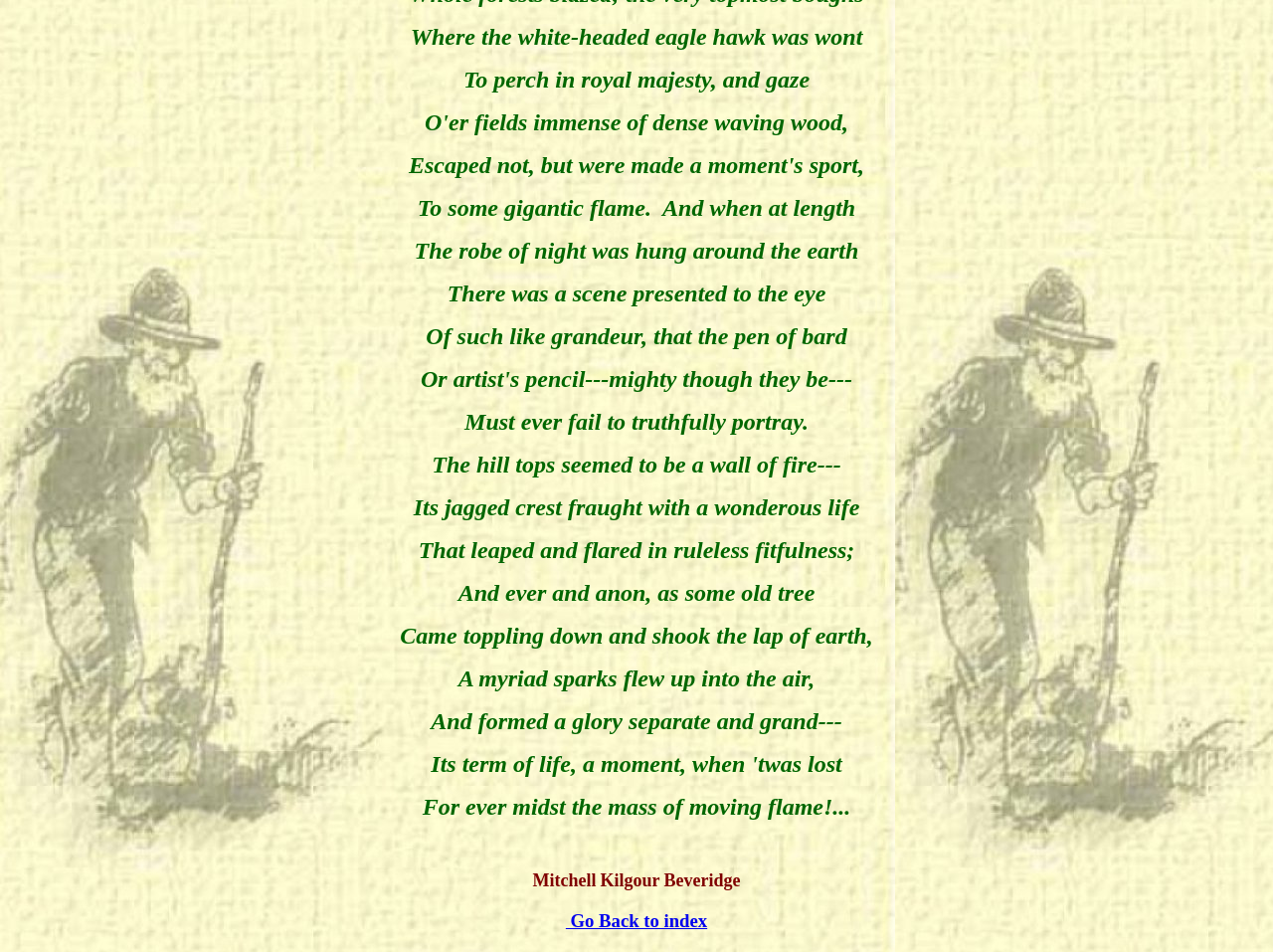What is the purpose of the 'Go Back to index' link?
Refer to the image and answer the question using a single word or phrase.

Navigation